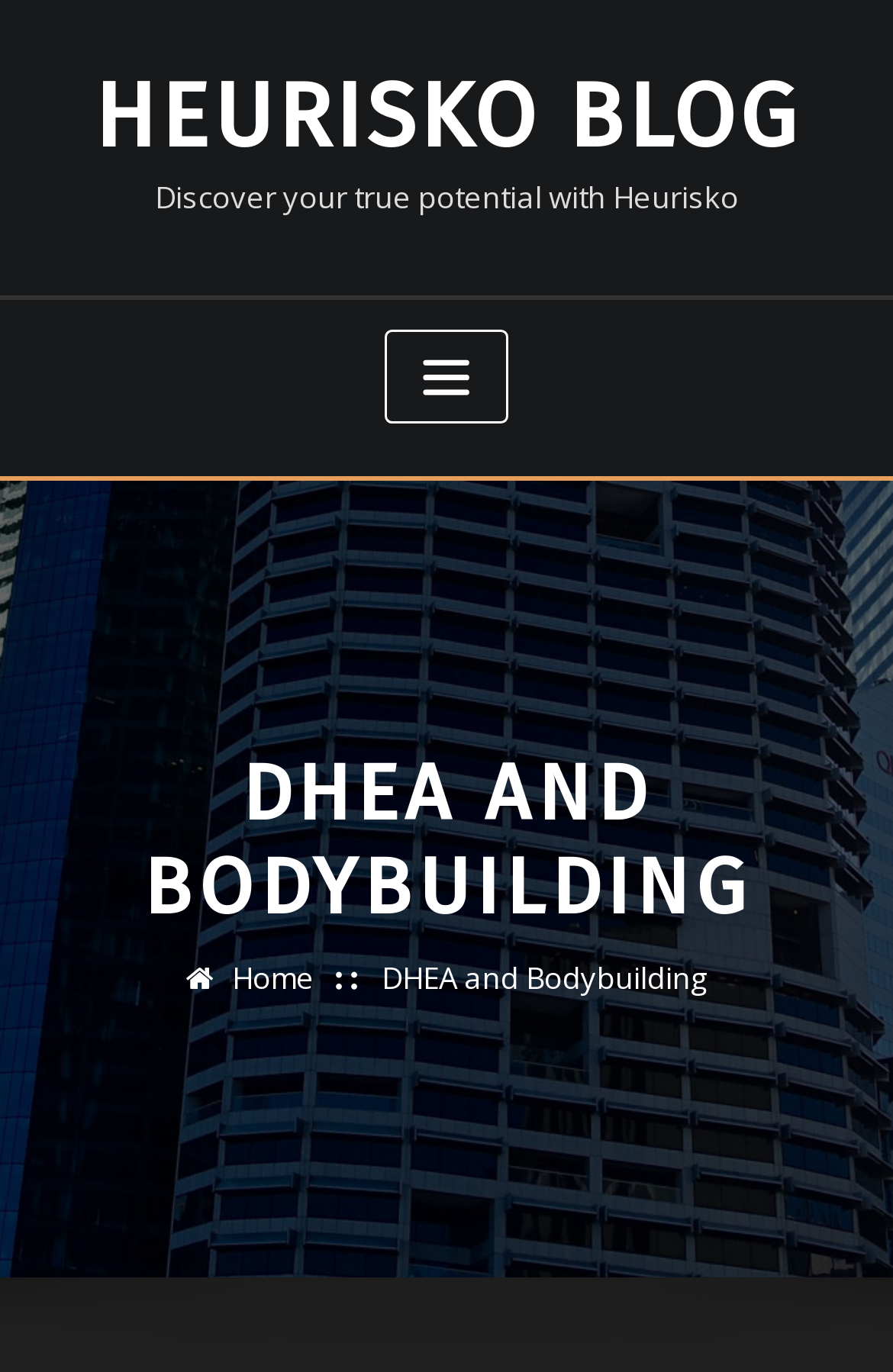What is the tagline of the blog?
Could you give a comprehensive explanation in response to this question?

The tagline of the blog can be found in the static text element below the blog title, which reads 'Discover your true potential with Heurisko'. This tagline is likely a brief summary or slogan of the blog's purpose or theme.